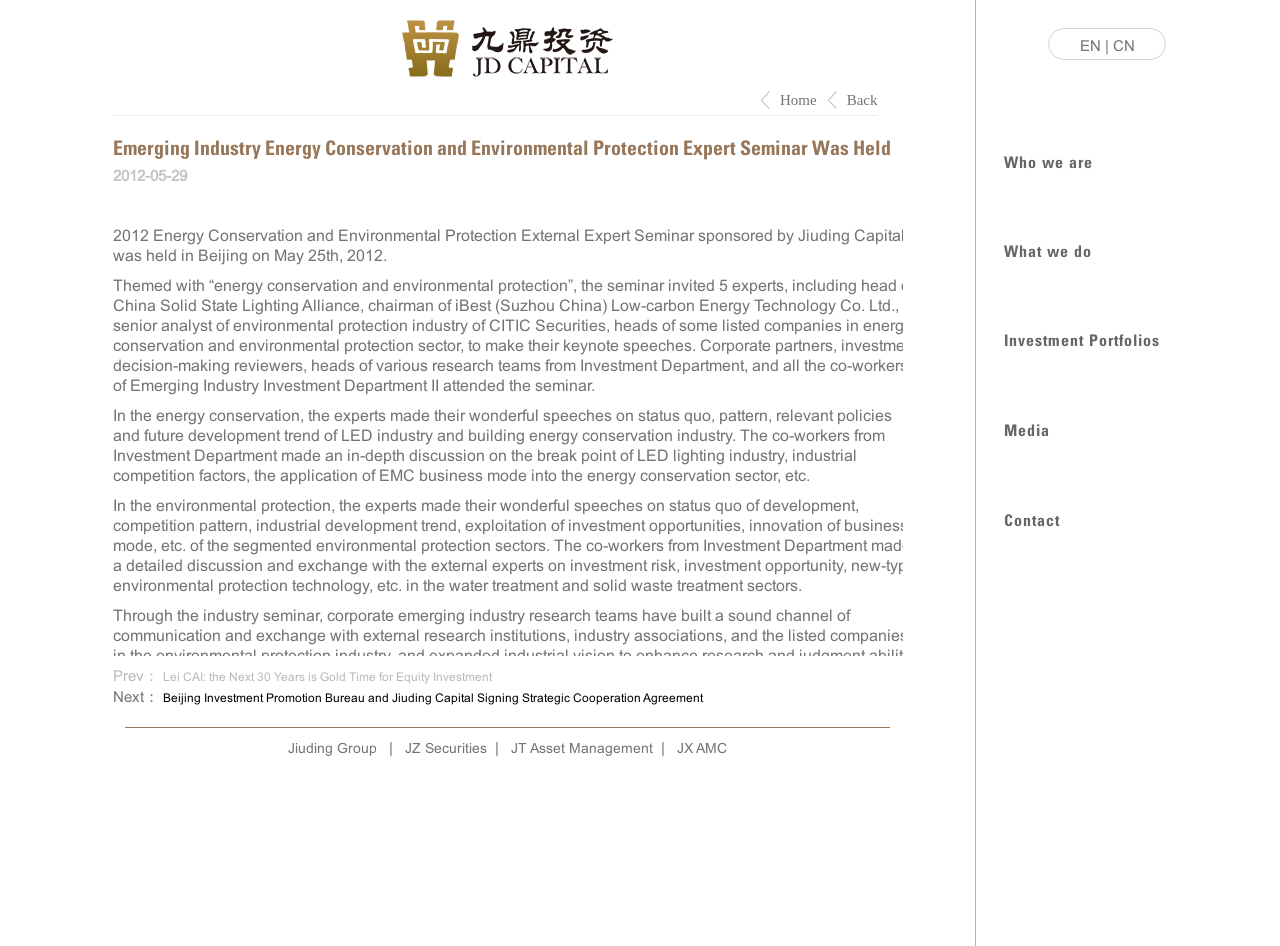Please identify the bounding box coordinates of the element I need to click to follow this instruction: "Switch to English version".

[0.843, 0.039, 0.86, 0.057]